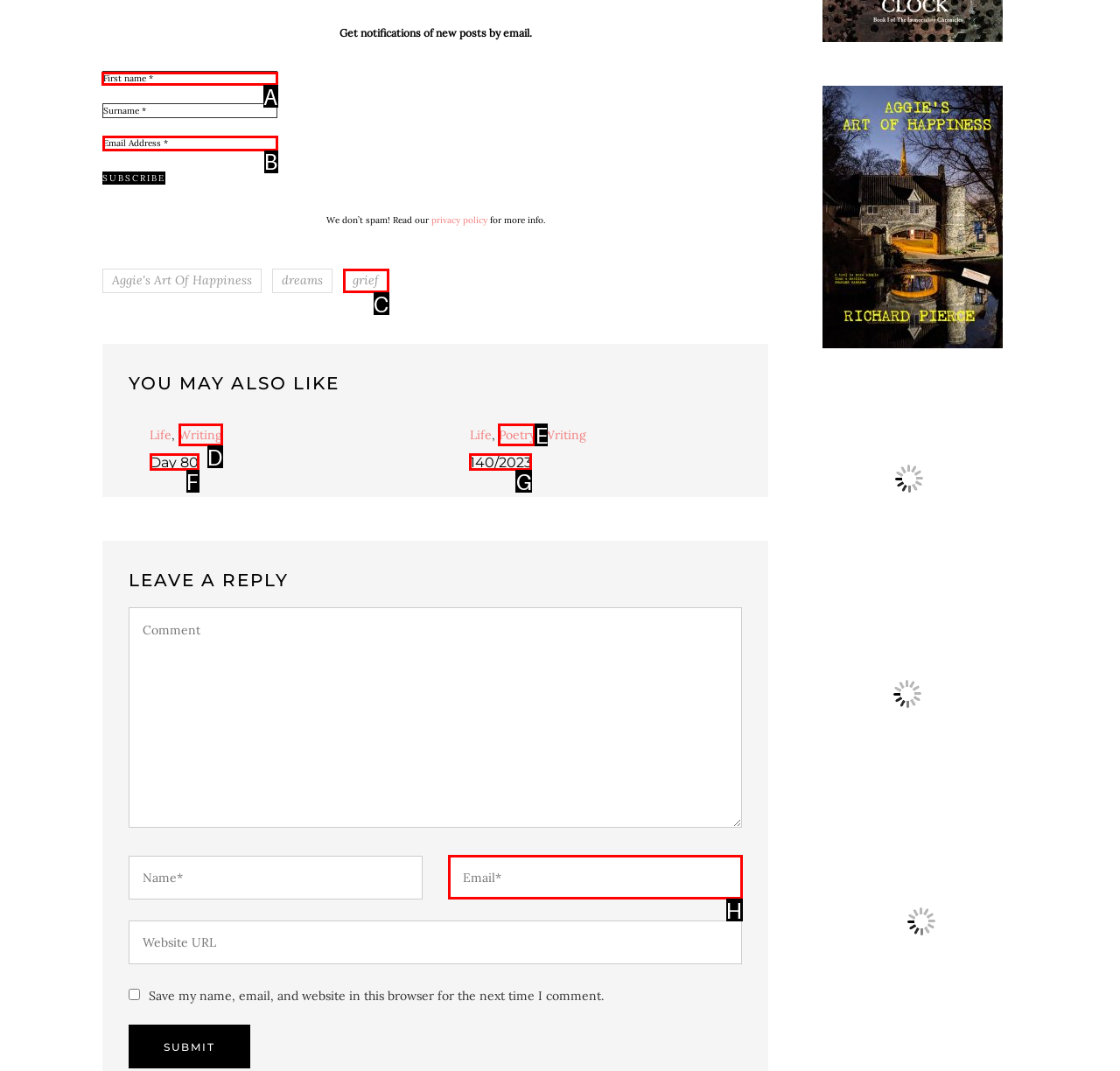Choose the HTML element that should be clicked to accomplish the task: Enter first name. Answer with the letter of the chosen option.

A